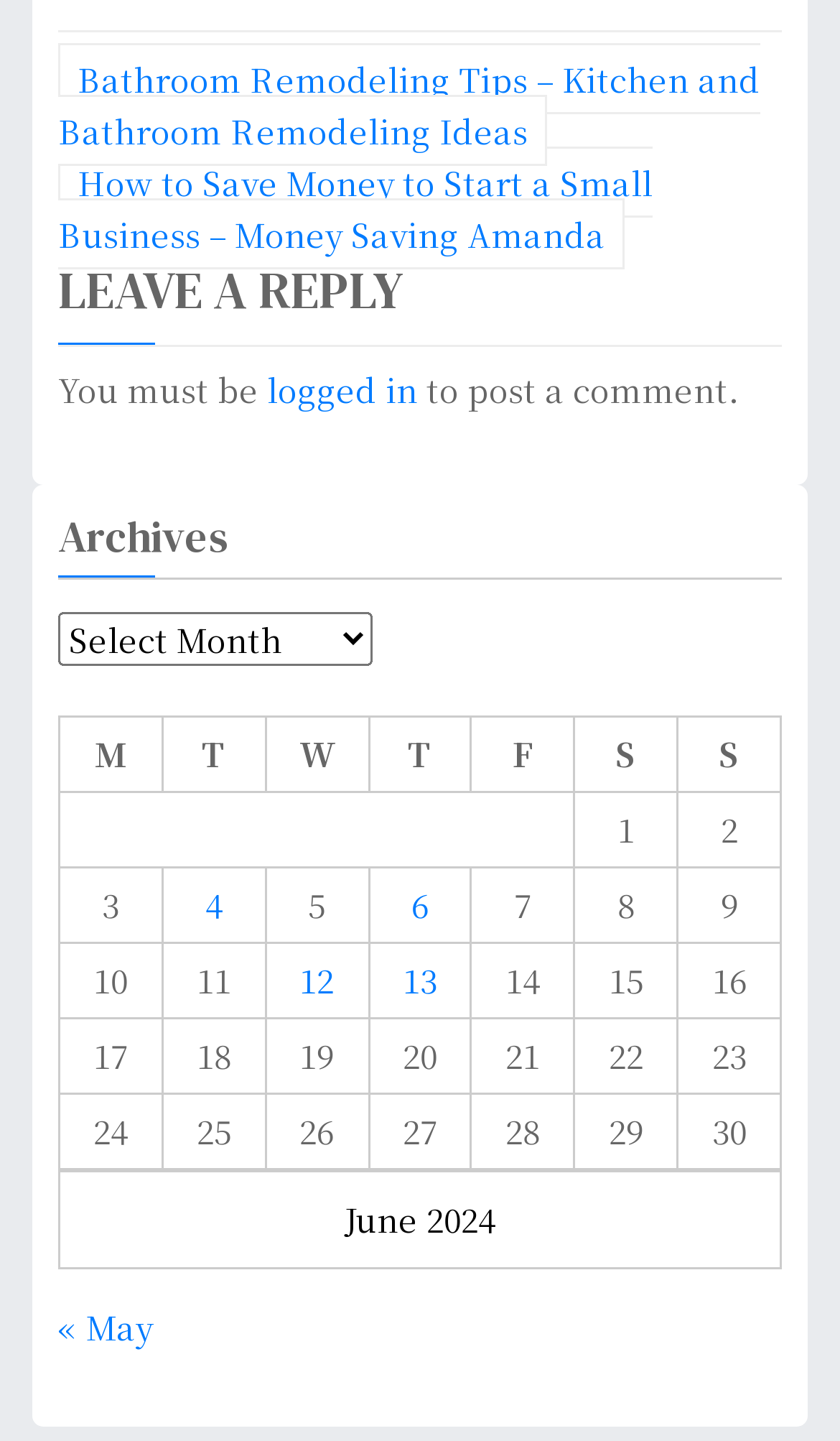What is the purpose of the 'Leave a Reply' section?
Could you answer the question with a detailed and thorough explanation?

The 'Leave a Reply' section is located below the post navigation links and has a static text 'You must be logged in to post a comment.' which indicates that users need to log in to post a comment, hence the purpose of this section is to allow users to post a comment.